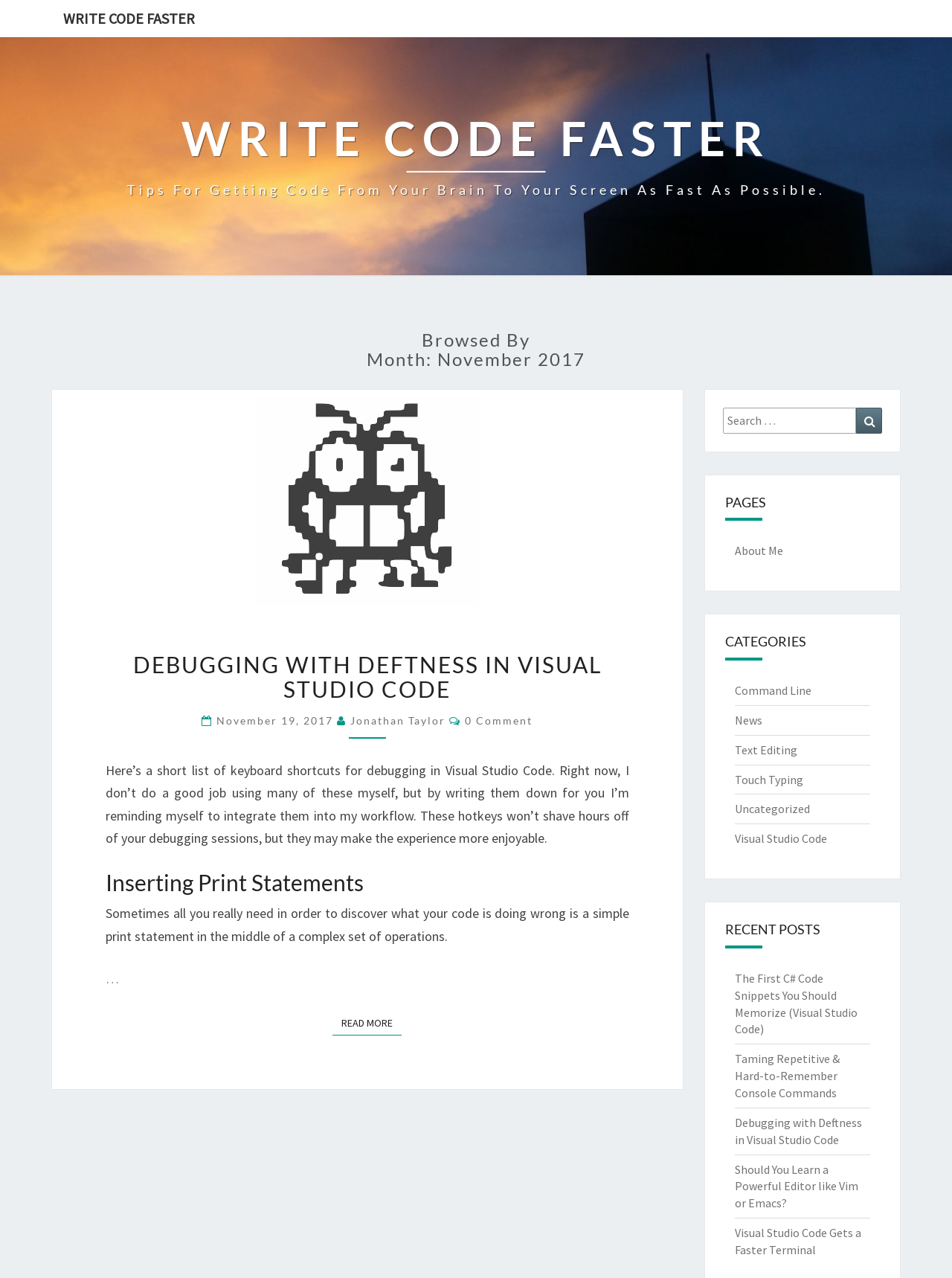Using the element description About Me, predict the bounding box coordinates for the UI element. Provide the coordinates in (top-left x, top-left y, bottom-right x, bottom-right y) format with values ranging from 0 to 1.

[0.771, 0.425, 0.822, 0.437]